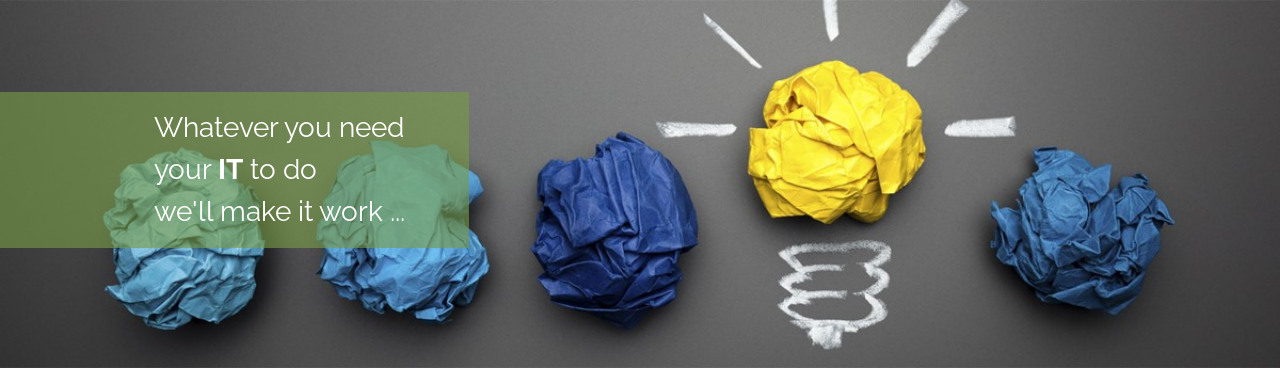What is the message conveyed by the visual communication?
Could you please answer the question thoroughly and with as much detail as possible?

The visual communication effectively conveys the message of flexibility and expertise in IT services, reflecting a commitment to providing tailored IT solutions that cater to diverse business needs.